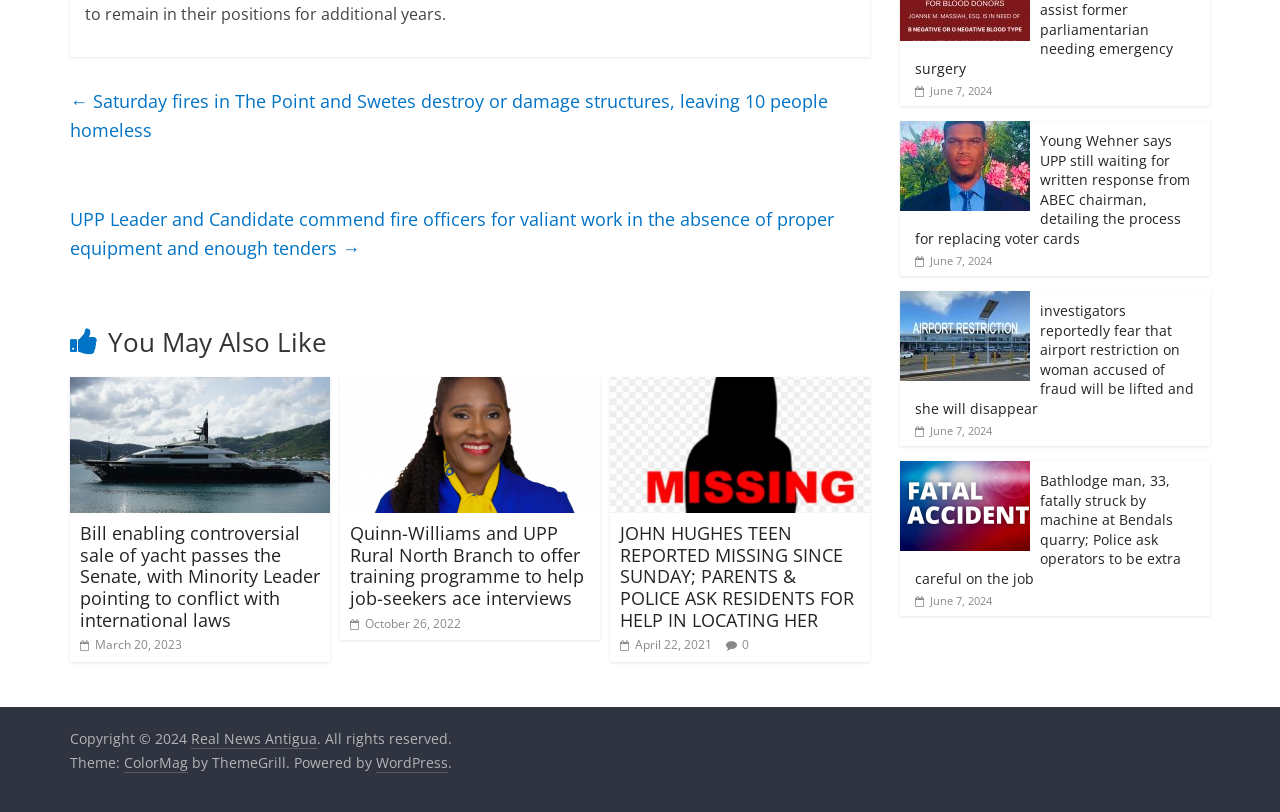Please identify the bounding box coordinates of where to click in order to follow the instruction: "Visit Real News Antigua homepage".

[0.149, 0.898, 0.248, 0.922]